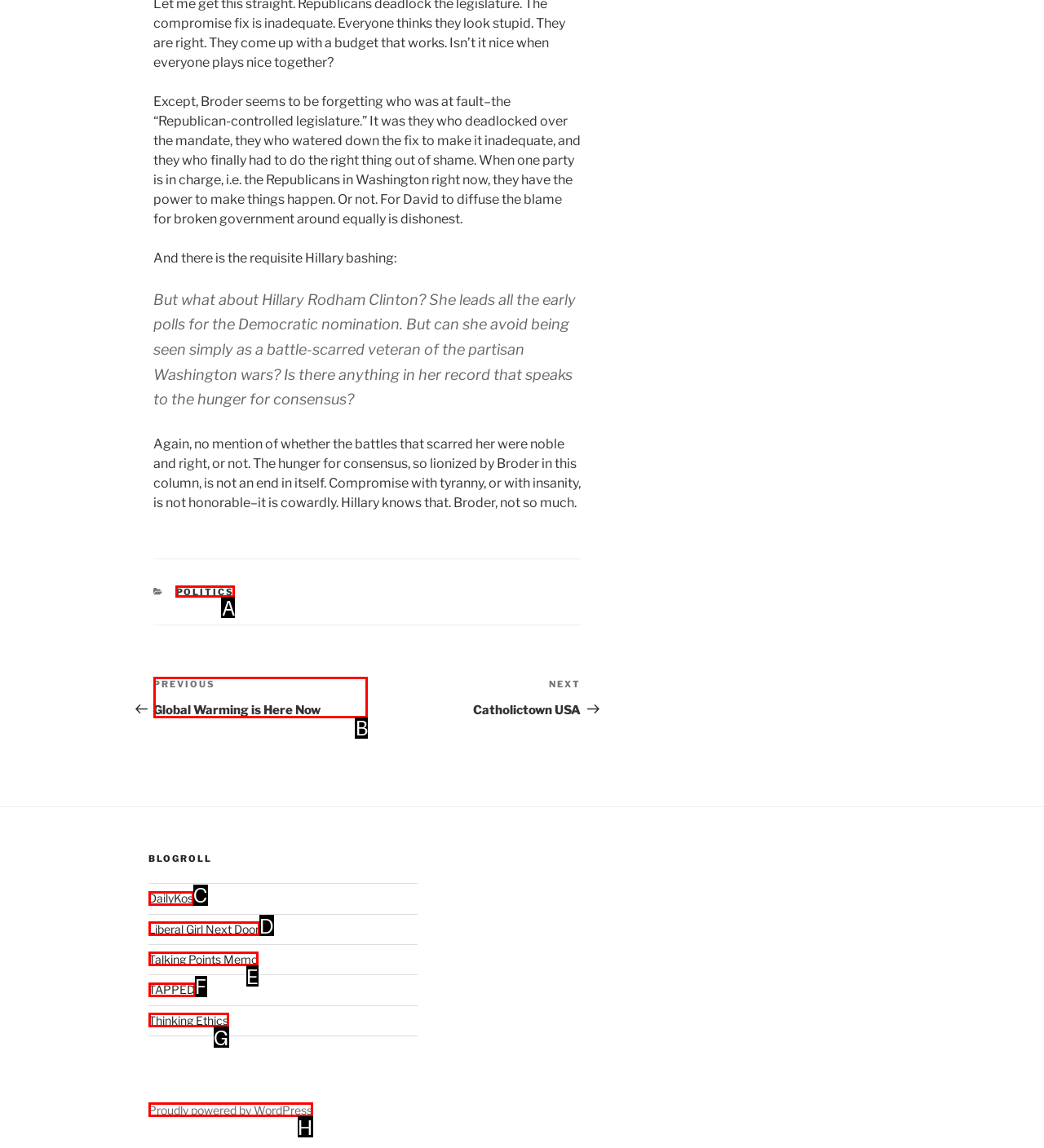Point out which UI element to click to complete this task: View previous post
Answer with the letter corresponding to the right option from the available choices.

B